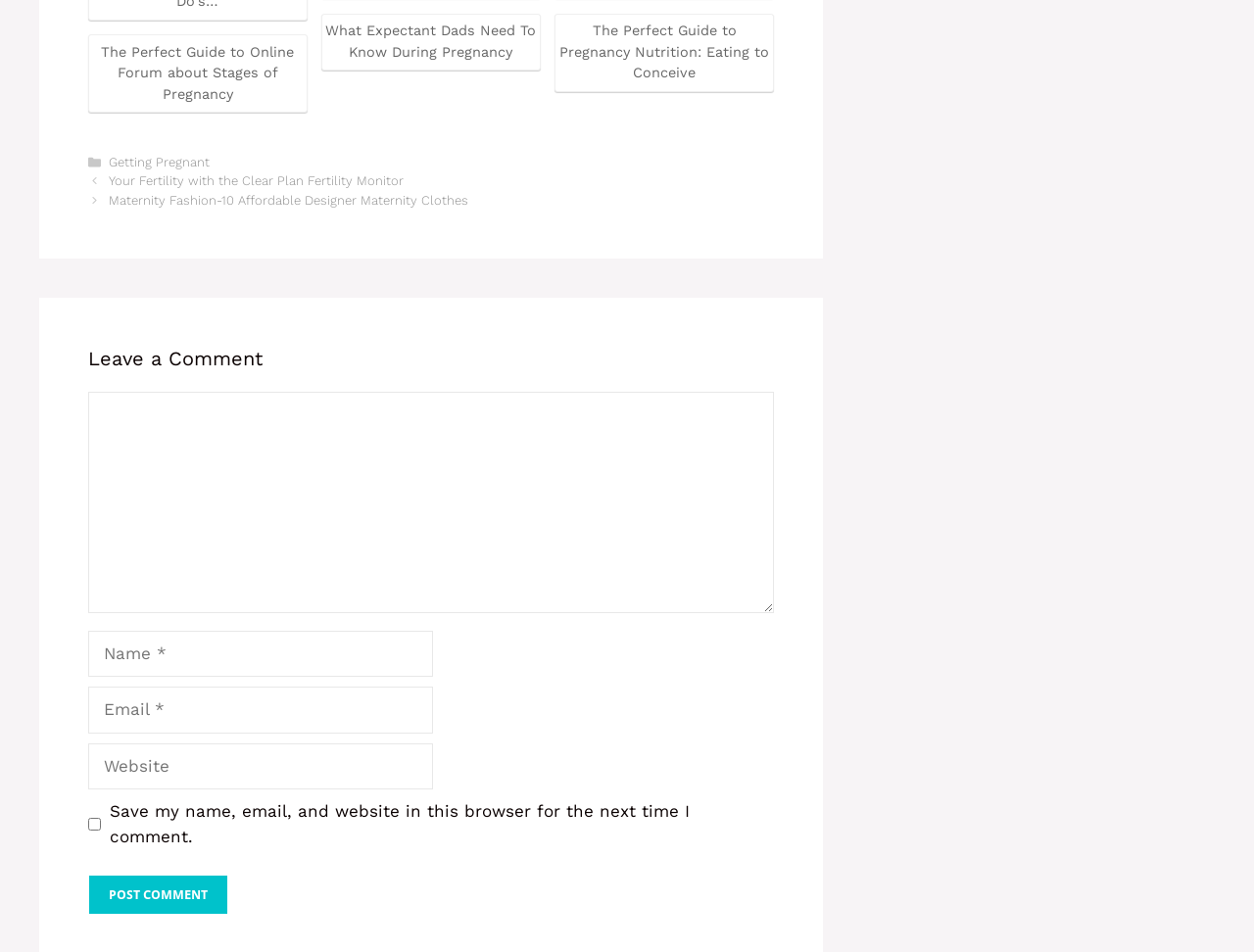Calculate the bounding box coordinates of the UI element given the description: "parent_node: Comment name="url" placeholder="Website"".

[0.07, 0.781, 0.345, 0.83]